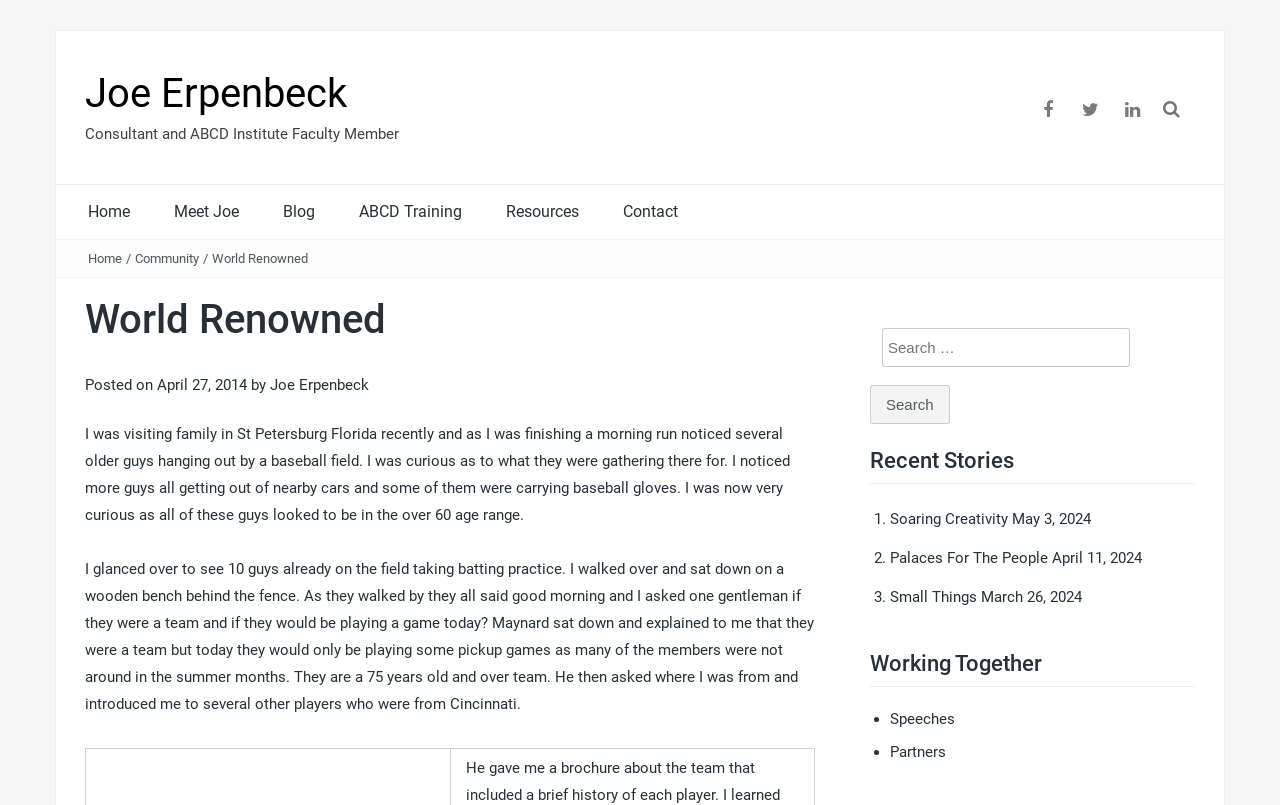Can you give a comprehensive explanation to the question given the content of the image?
How many links are in the main navigation menu?

The main navigation menu is located at the top of the webpage and contains links to 'Home', 'Meet Joe', 'Blog', 'ABCD Training', 'Resources', and 'Contact'. These links are arranged horizontally and are likely the primary navigation options for the website.